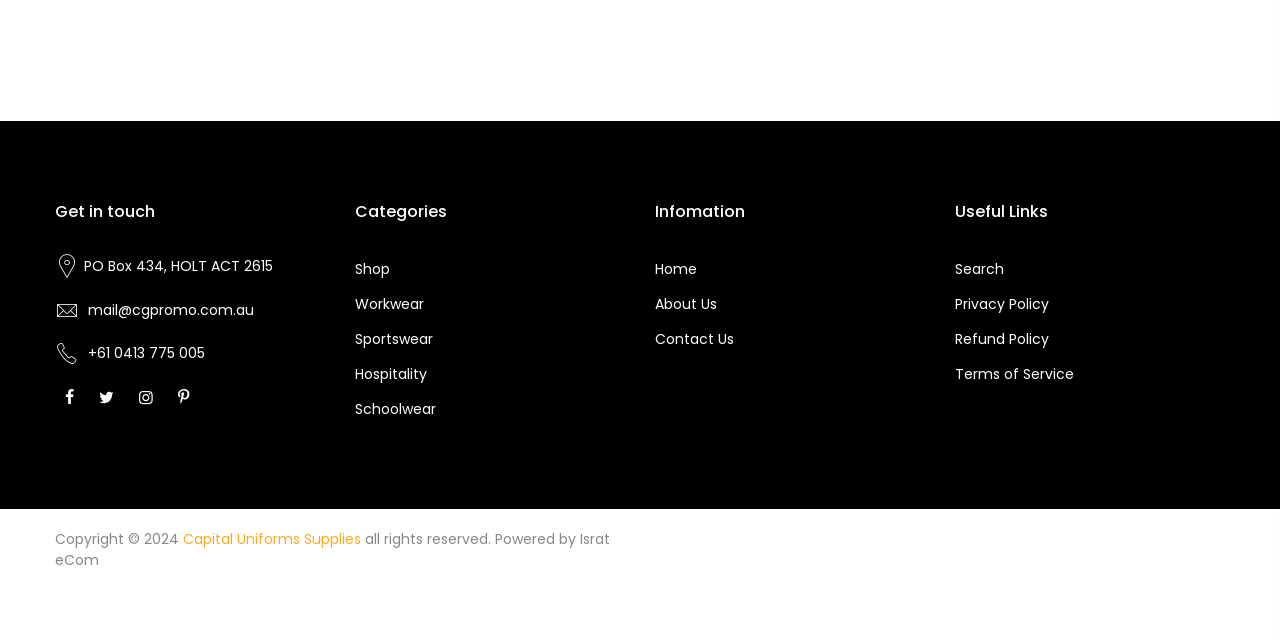Using the element description: "About Us", determine the bounding box coordinates for the specified UI element. The coordinates should be four float numbers between 0 and 1, [left, top, right, bottom].

[0.512, 0.46, 0.56, 0.491]